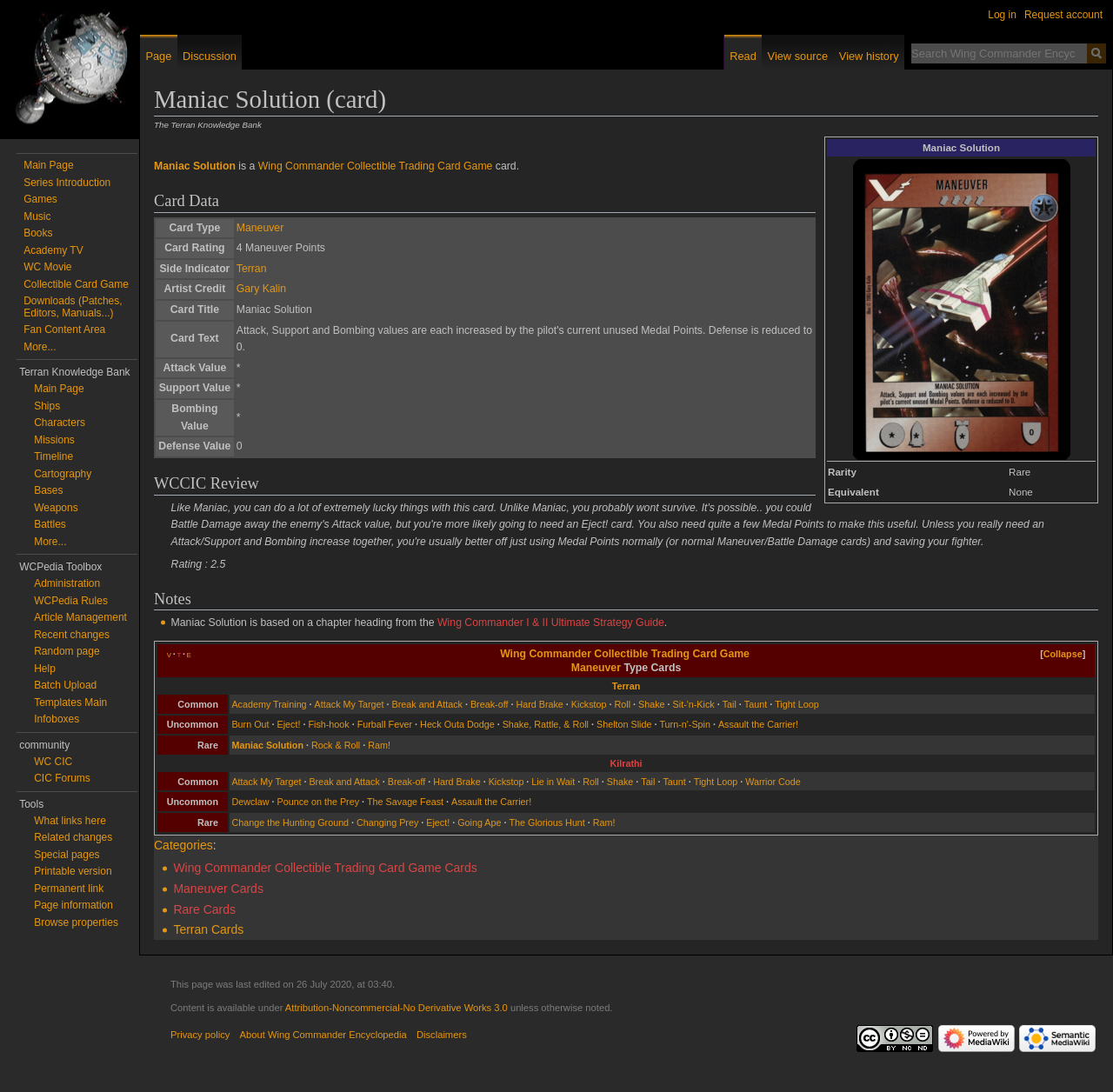Describe all the key features of the webpage in detail.

The webpage is about a specific card, "Maniac Solution", from the Wing Commander Collectible Trading Card Game. At the top, there is a heading with the card's name, followed by a navigation menu with links to "navigation" and "search". Below this, there is a table with two columns, displaying information about the card, including its rarity, equivalent, and an image of the card.

To the left of the table, there is a section with a heading "Card Data", which contains a table with various details about the card, such as its type, rating, side indicator, artist credit, and card text. The card text explains the effects of the card on gameplay.

Further down, there is a section with a heading "WCCIC Review", which appears to be empty. Below this, there are two sections with headings "Rating" and "Notes", respectively. The "Rating" section displays a rating of 2.5, while the "Notes" section provides some additional information about the card, including a link to the Wing Commander I & II Ultimate Strategy Guide.

At the bottom of the page, there is a navigation section with a link to "Wing Commander Collectible Trading Card Game Maneuver Type Cards", which appears to be a list of related cards. This section also includes a table with a single row, containing a link to collapse or expand the list, as well as links to view and discuss the template.